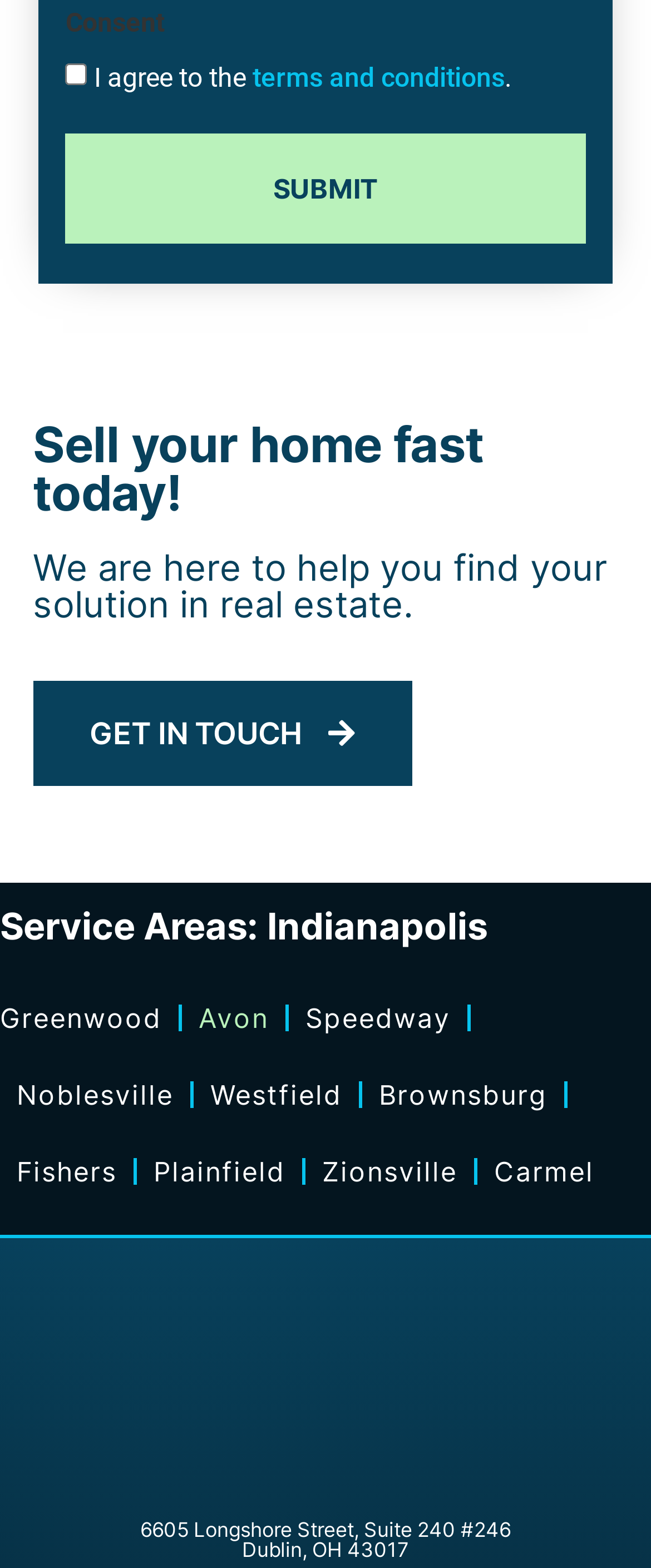Specify the bounding box coordinates (top-left x, top-left y, bottom-right x, bottom-right y) of the UI element in the screenshot that matches this description: value="Submit"

[0.101, 0.085, 0.899, 0.155]